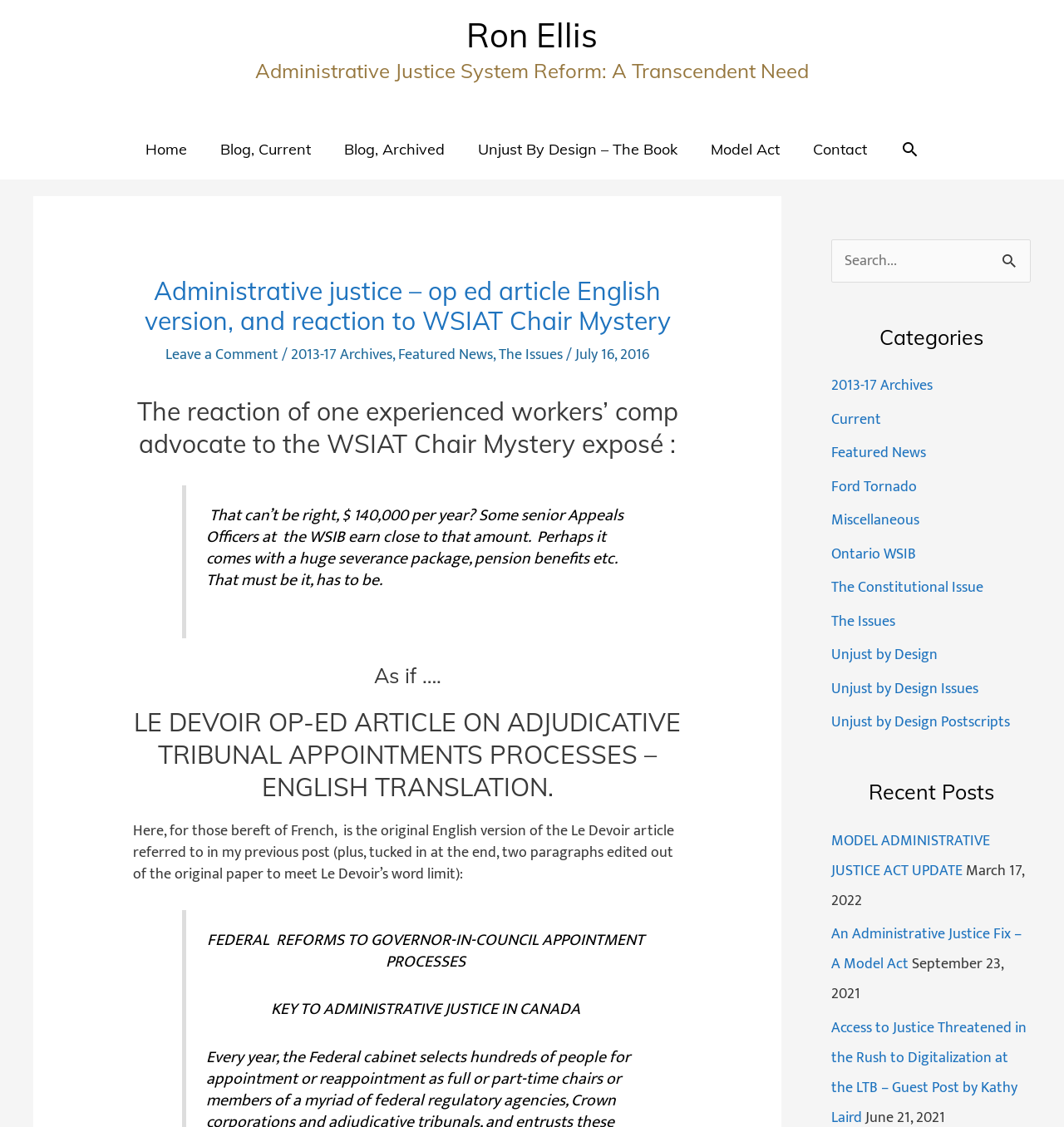Pinpoint the bounding box coordinates of the element you need to click to execute the following instruction: "View the 'Categories'". The bounding box should be represented by four float numbers between 0 and 1, in the format [left, top, right, bottom].

[0.781, 0.288, 0.969, 0.311]